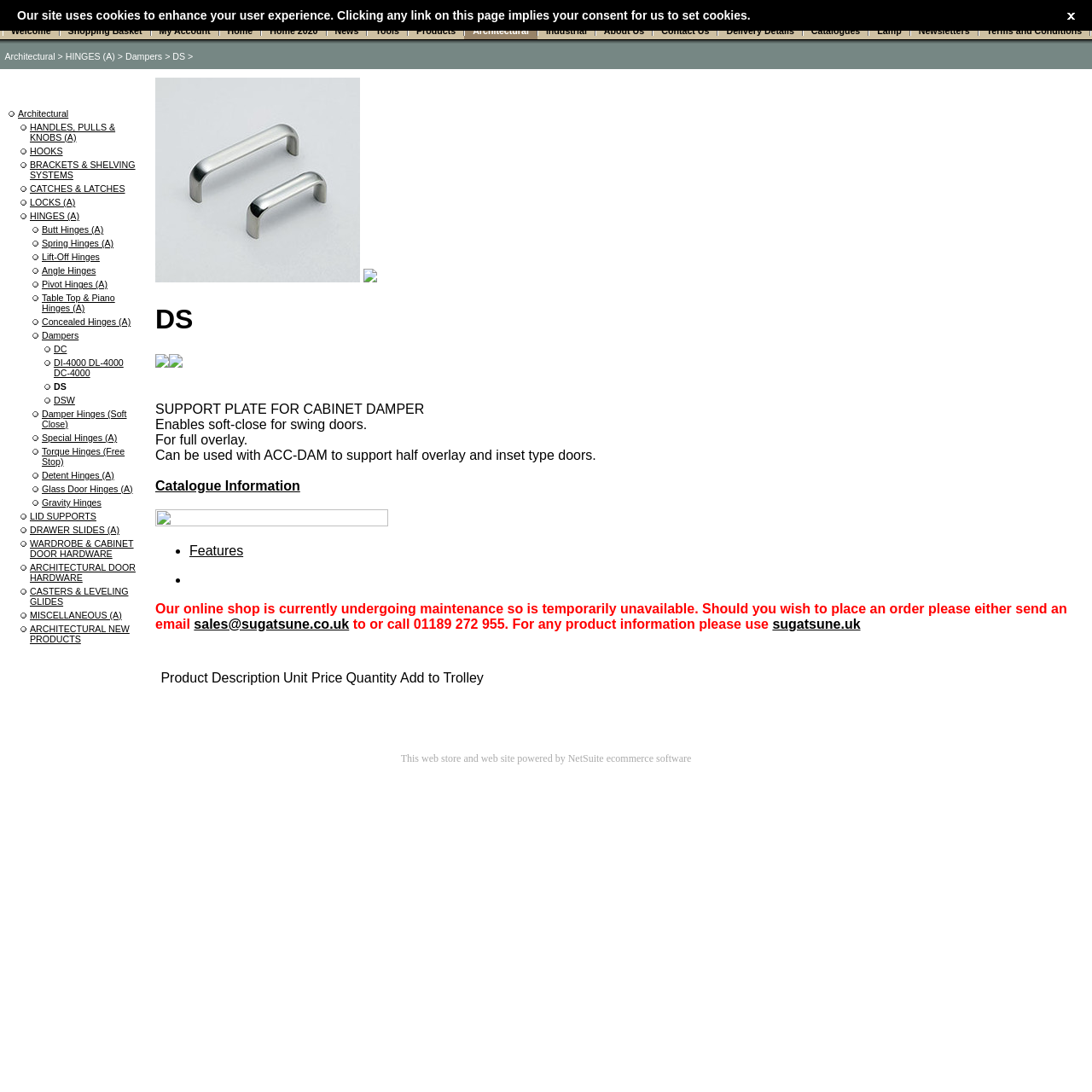Please give a succinct answer to the question in one word or phrase:
Is there a 'News' section?

Yes